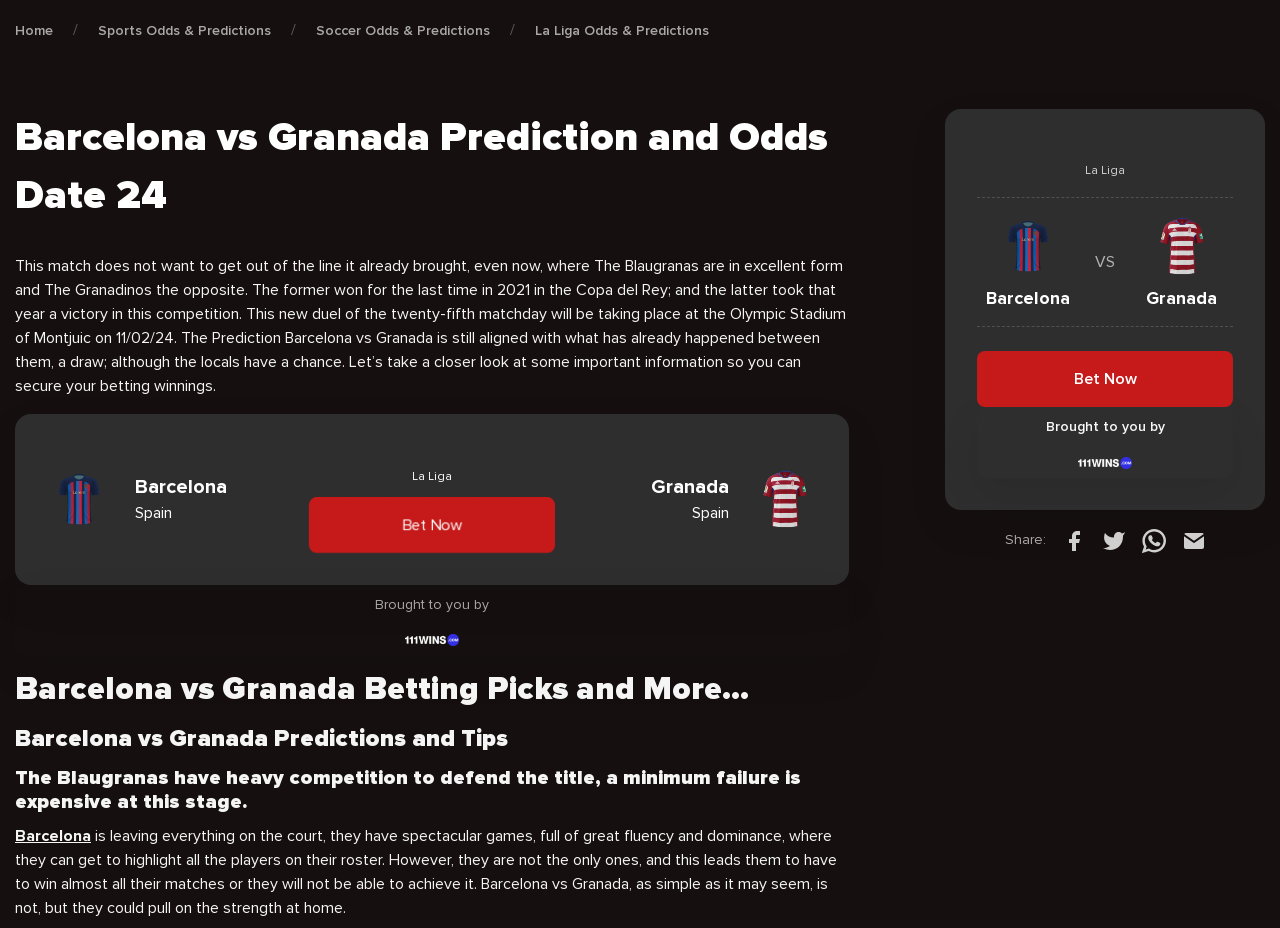Please specify the bounding box coordinates of the element that should be clicked to execute the given instruction: 'Click on Barcelona'. Ensure the coordinates are four float numbers between 0 and 1, expressed as [left, top, right, bottom].

[0.012, 0.89, 0.071, 0.912]